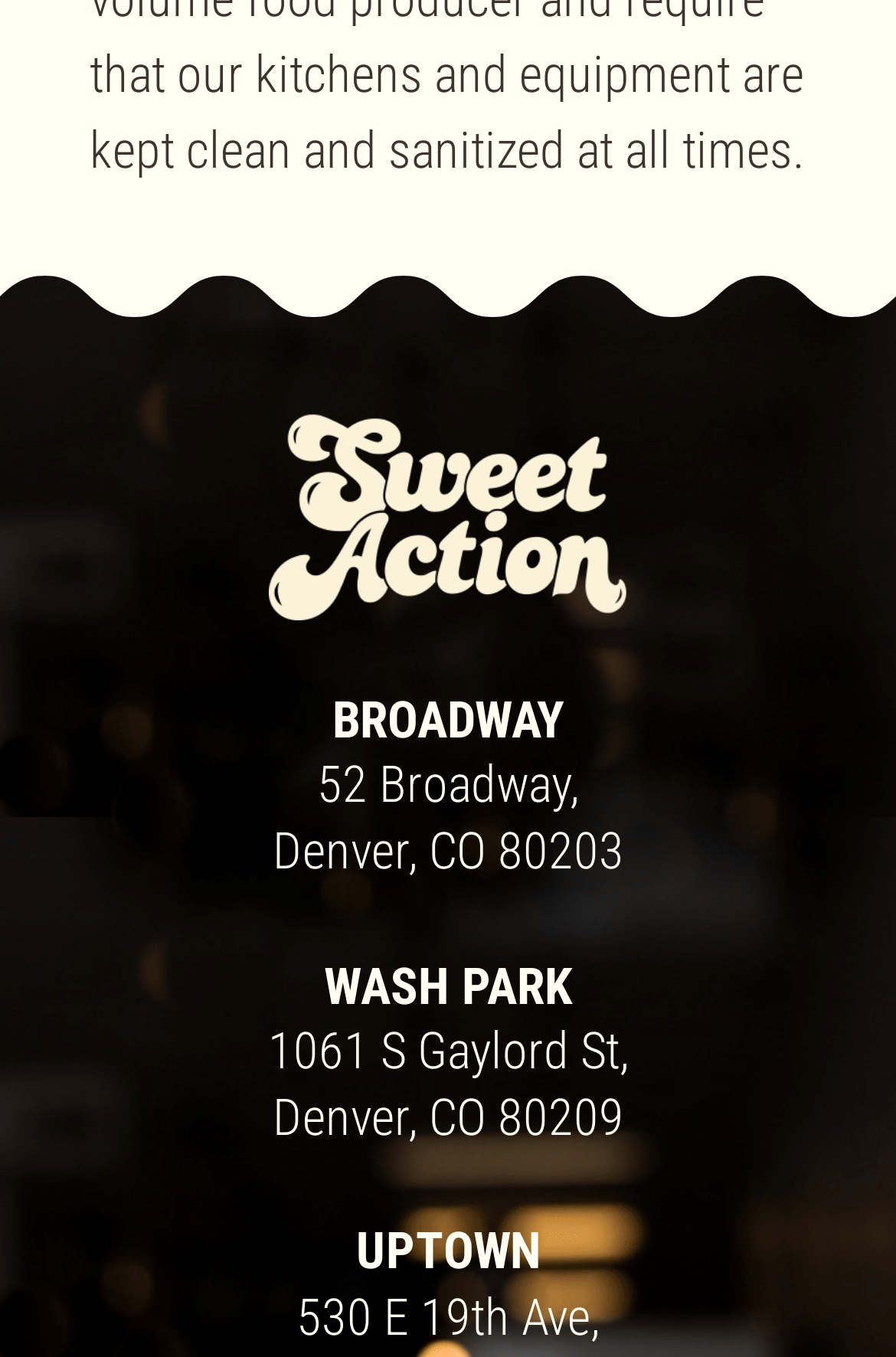Please find the bounding box for the UI element described by: "UPTOWN".

[0.397, 0.901, 0.603, 0.944]